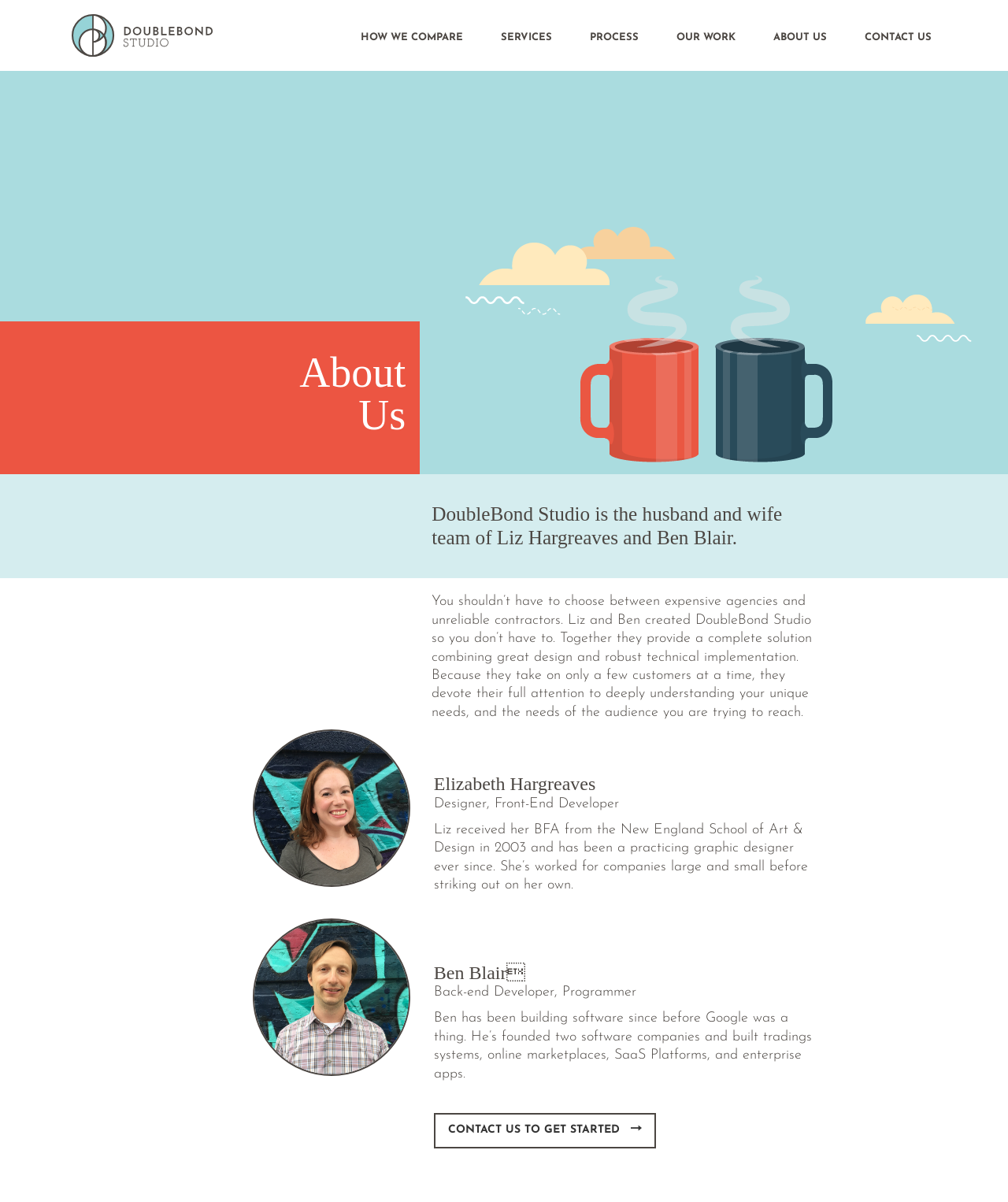Please give a succinct answer to the question in one word or phrase:
How many people are part of DoubleBond Studio?

Two